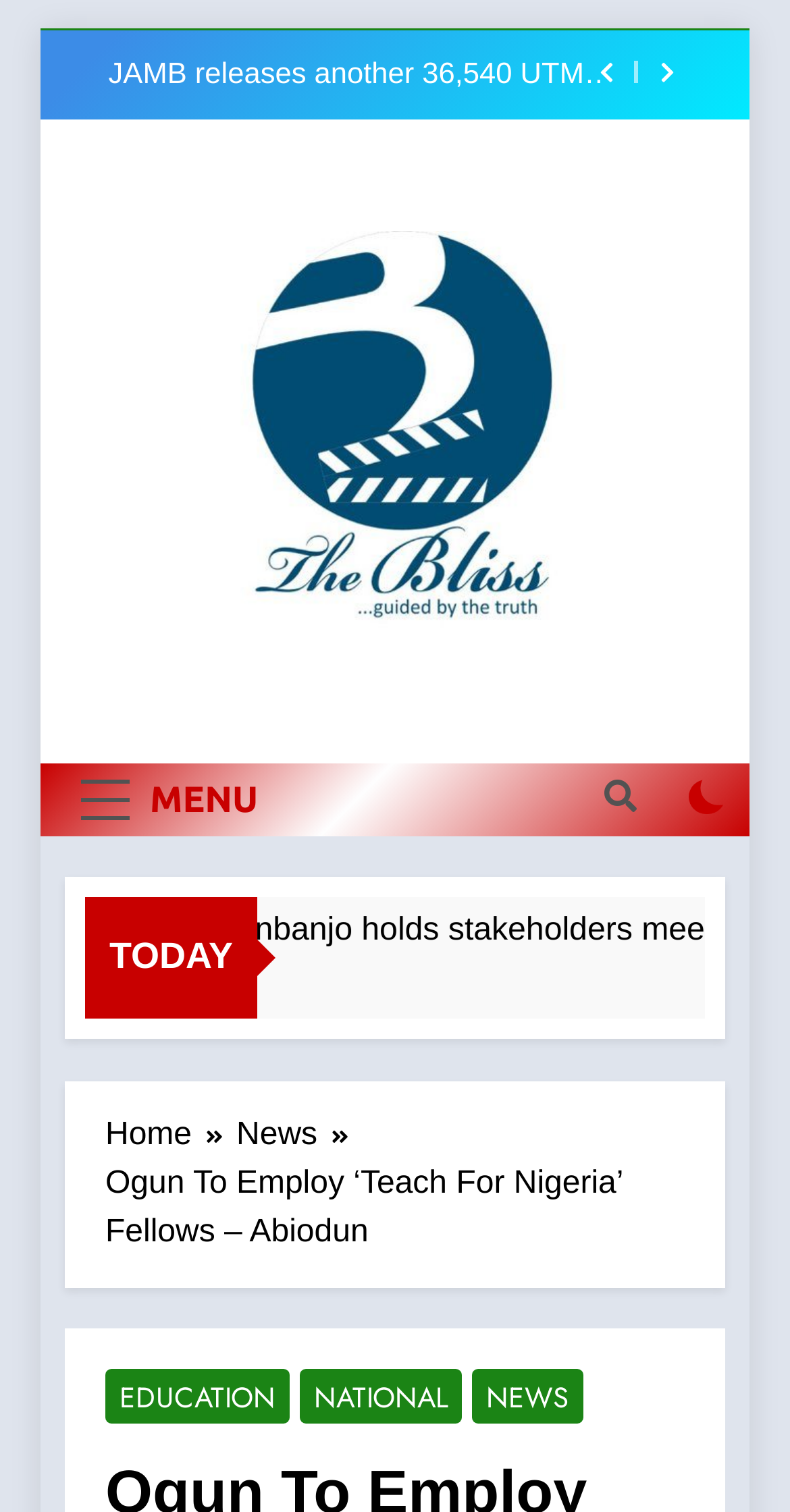Use a single word or phrase to answer the question: What is the name of the news website?

The Bliss News